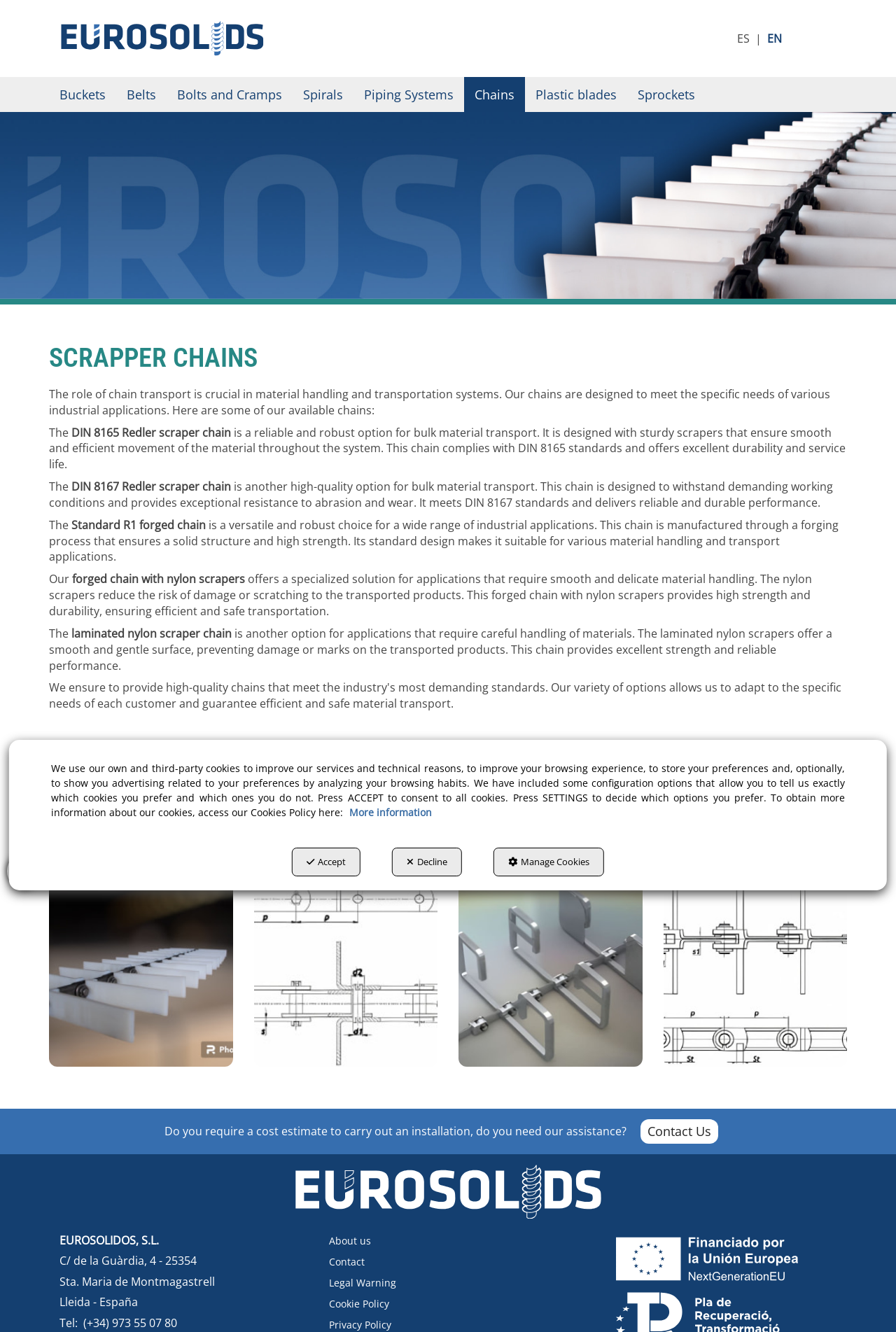What is the purpose of the chains?
Look at the image and respond with a one-word or short phrase answer.

Material handling and transportation